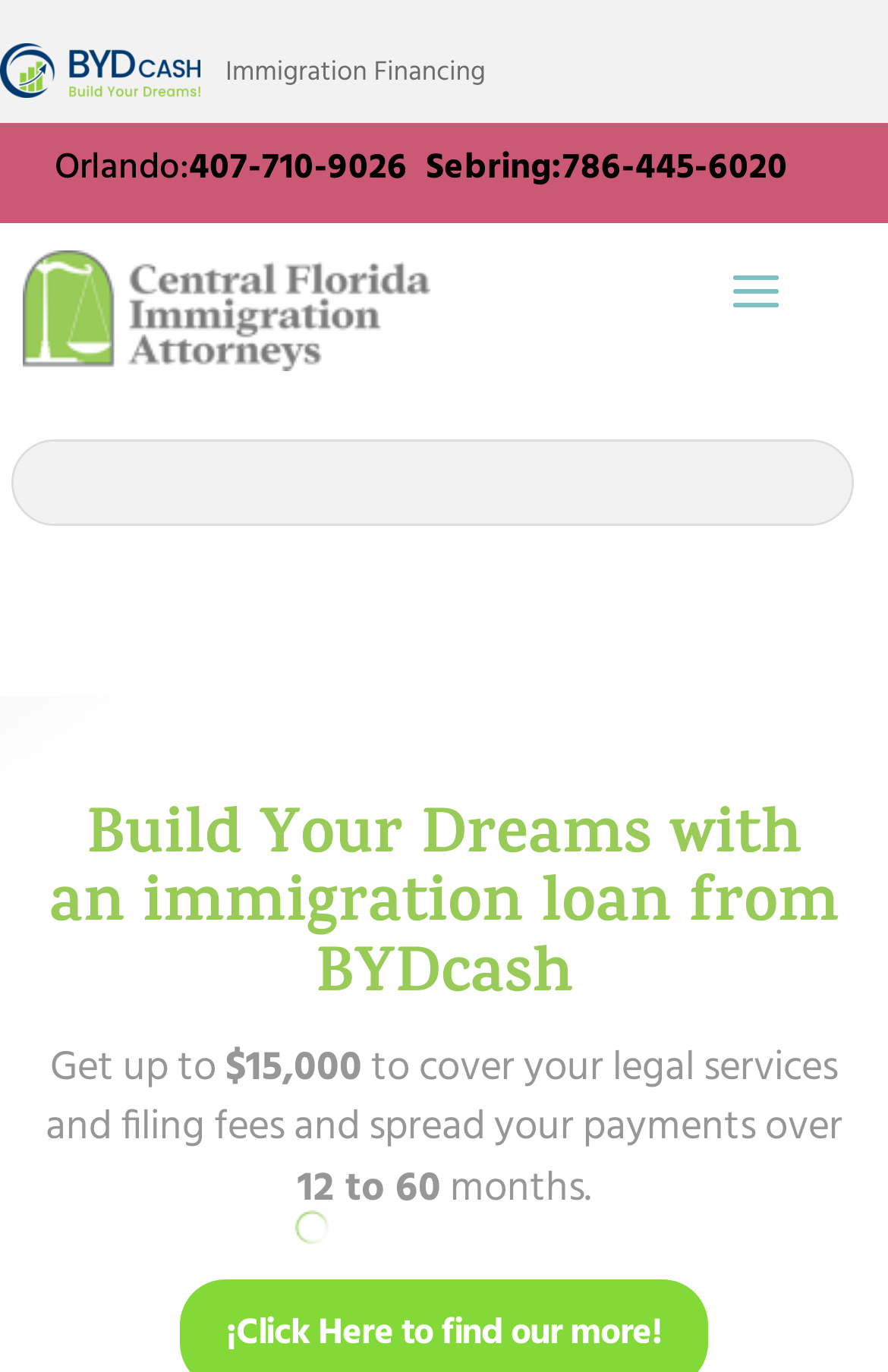Provide a one-word or brief phrase answer to the question:
What is the maximum amount of loan available?

$15,000